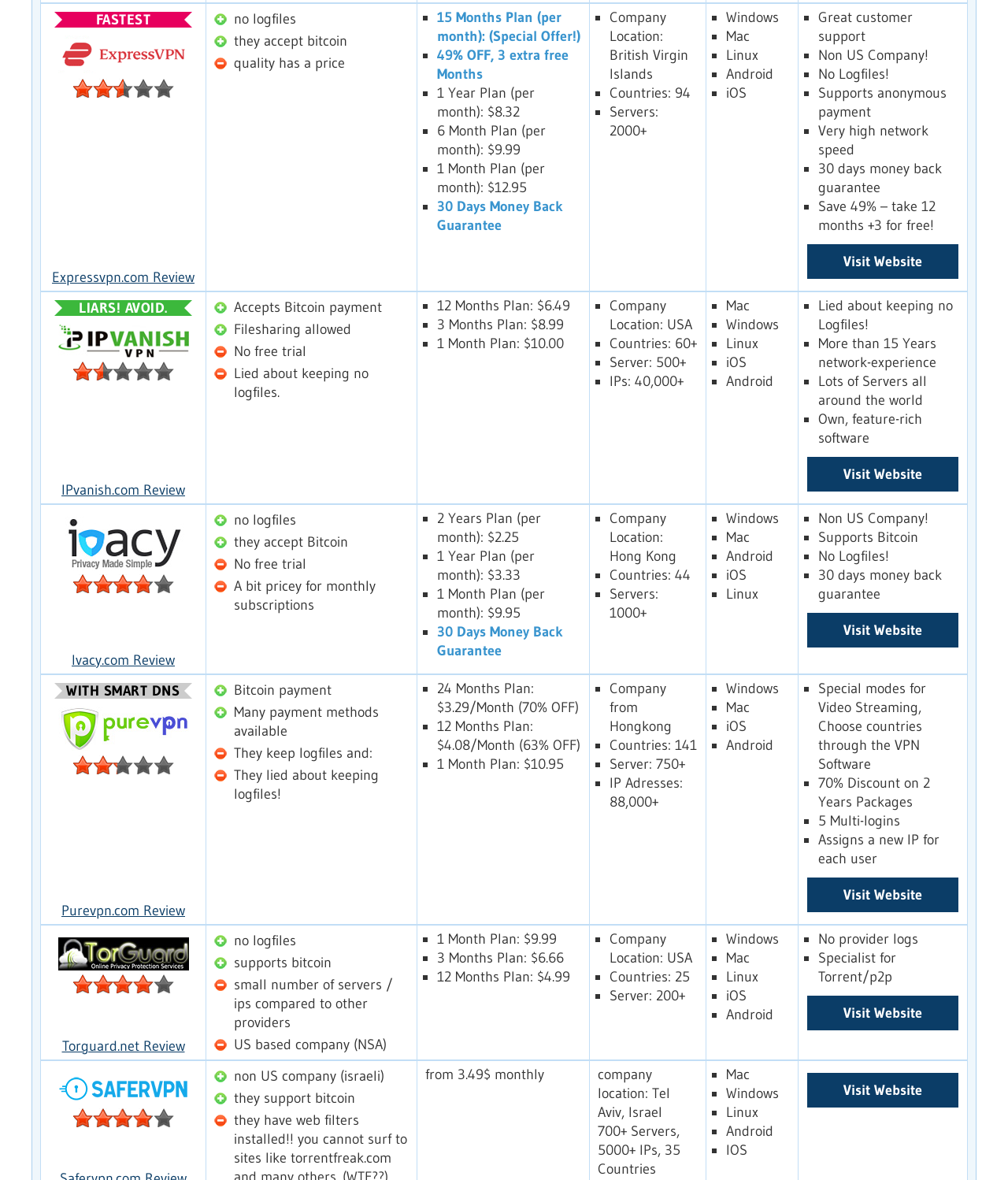Show me the bounding box coordinates of the clickable region to achieve the task as per the instruction: "Visit ExpressVPN website".

[0.837, 0.214, 0.915, 0.229]